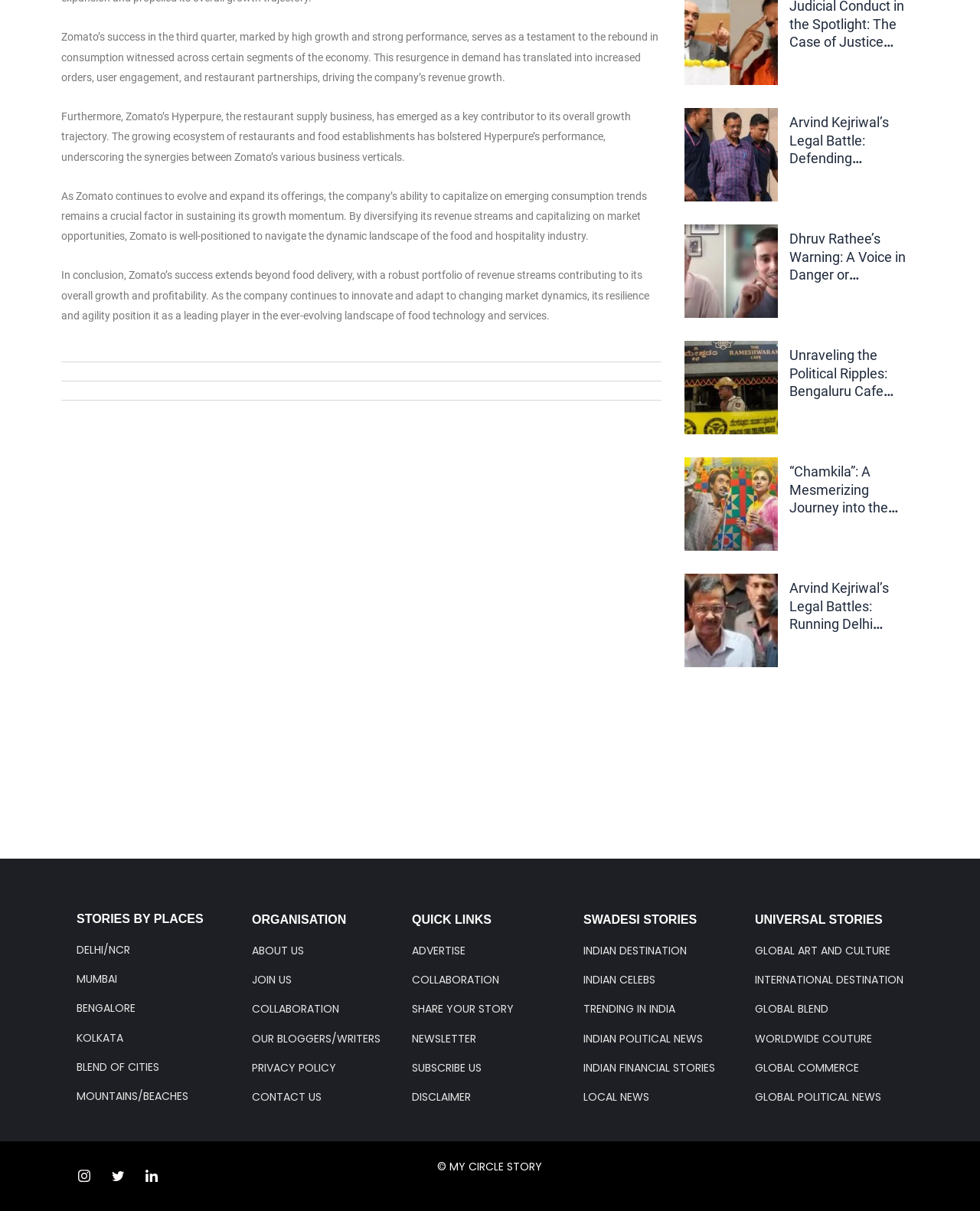Could you specify the bounding box coordinates for the clickable section to complete the following instruction: "Discover Indian destinations"?

[0.595, 0.779, 0.755, 0.791]